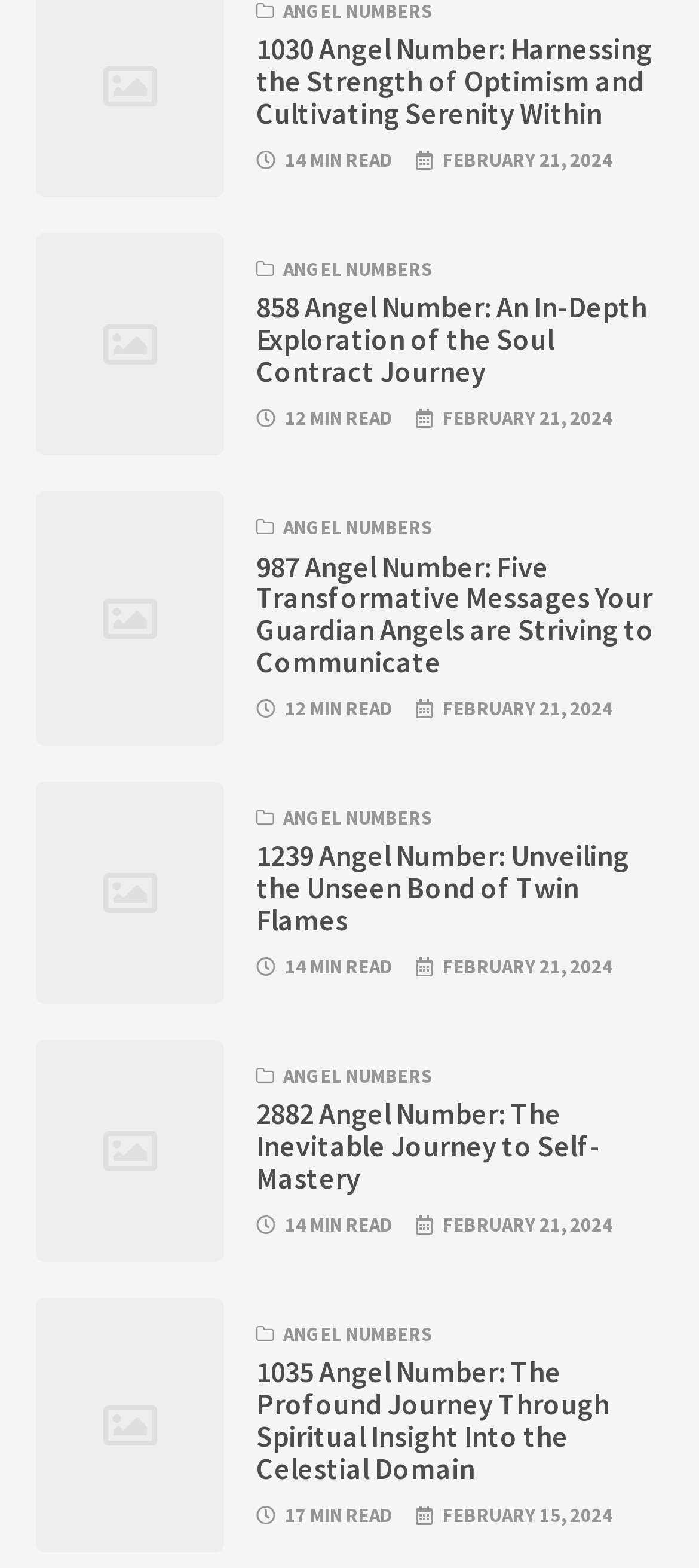Provide the bounding box coordinates of the area you need to click to execute the following instruction: "Check out 2882 Angel Number".

[0.367, 0.701, 0.949, 0.763]